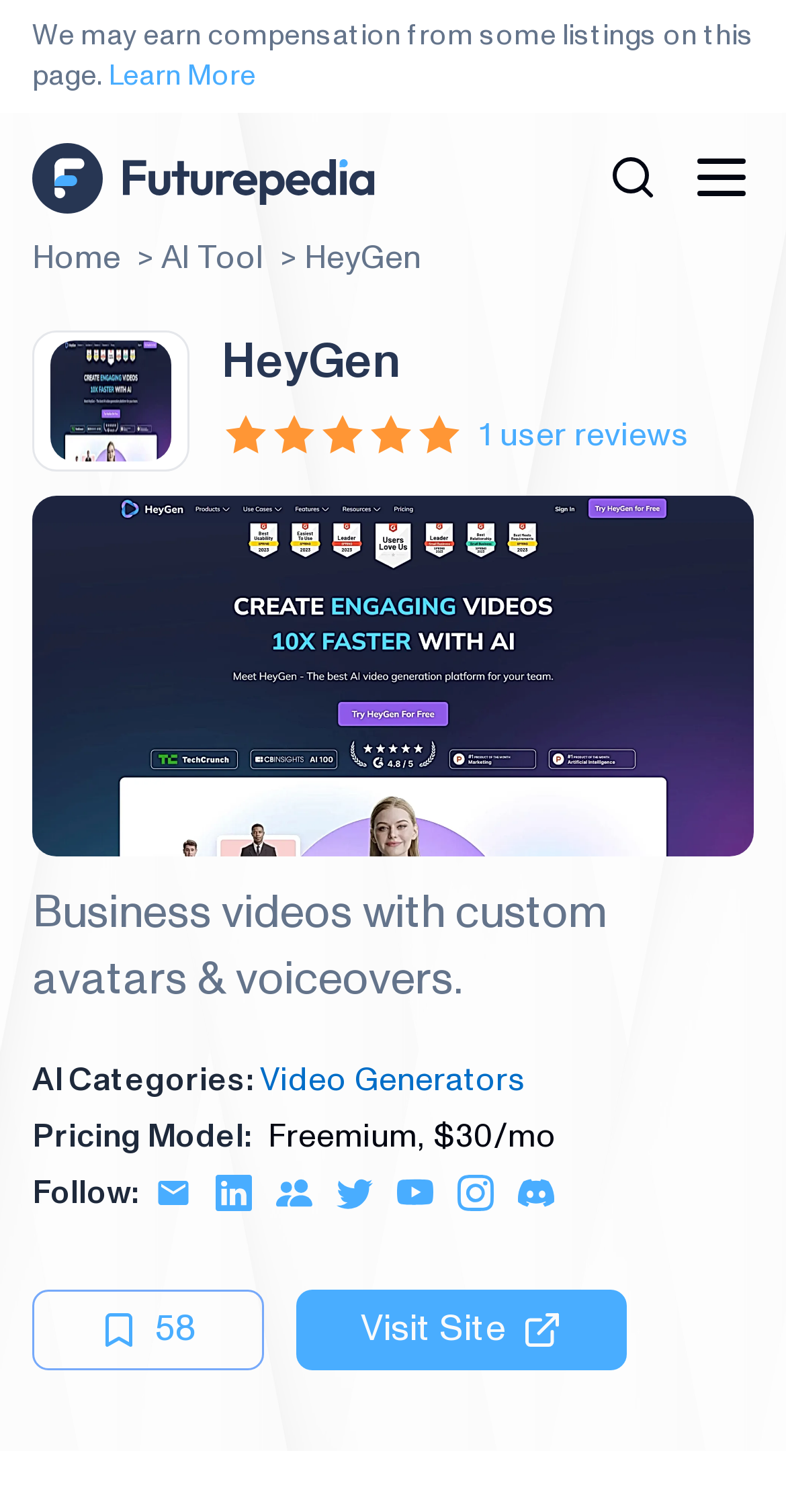Using the information in the image, give a comprehensive answer to the question: 
What is the purpose of HeyGen?

I determined the answer by looking at the static text element 'Business videos with custom avatars & voiceovers.' which is located below the description of HeyGen. This suggests that the purpose of HeyGen is to create business videos with custom avatars and voiceovers.